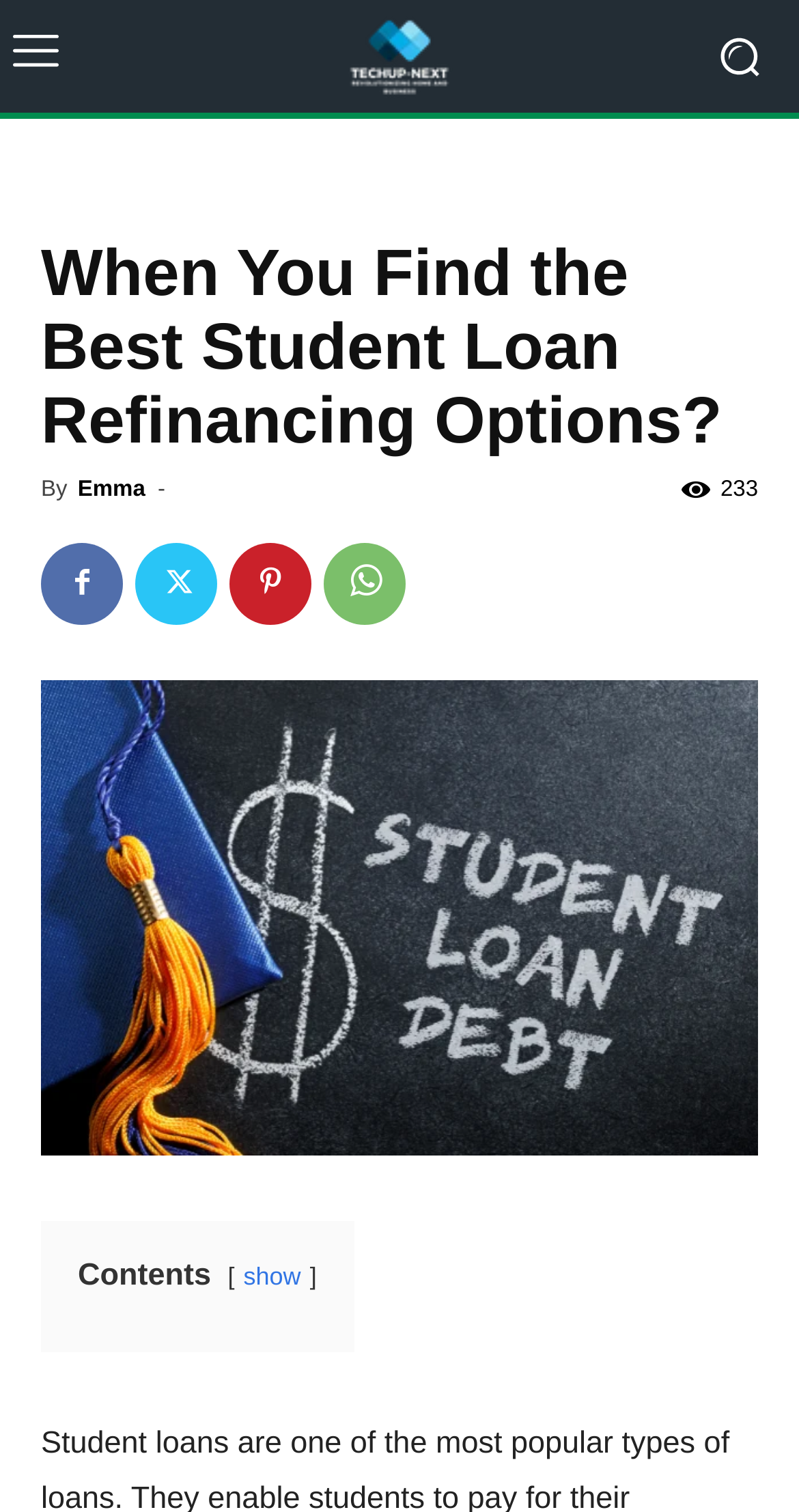Based on the image, please elaborate on the answer to the following question:
What is the author of the article?

The author of the article can be found by looking at the header section of the webpage, where it says 'By' followed by the author's name, which is 'Emma'.